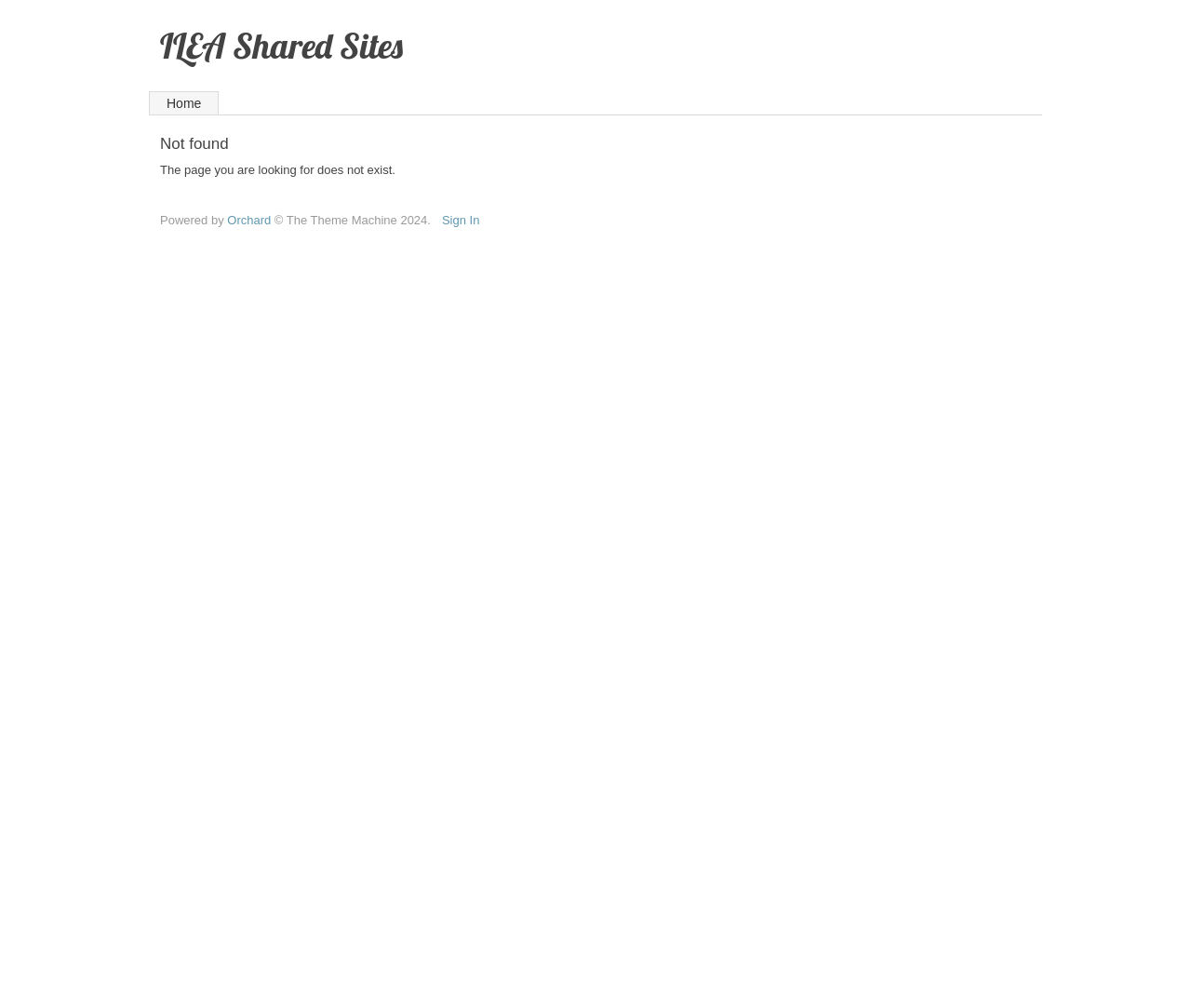What is the name of the platform powering the site?
Using the information presented in the image, please offer a detailed response to the question.

The name of the platform powering the site can be found by looking at the link 'Orchard' which is located below the 'Powered by' text.